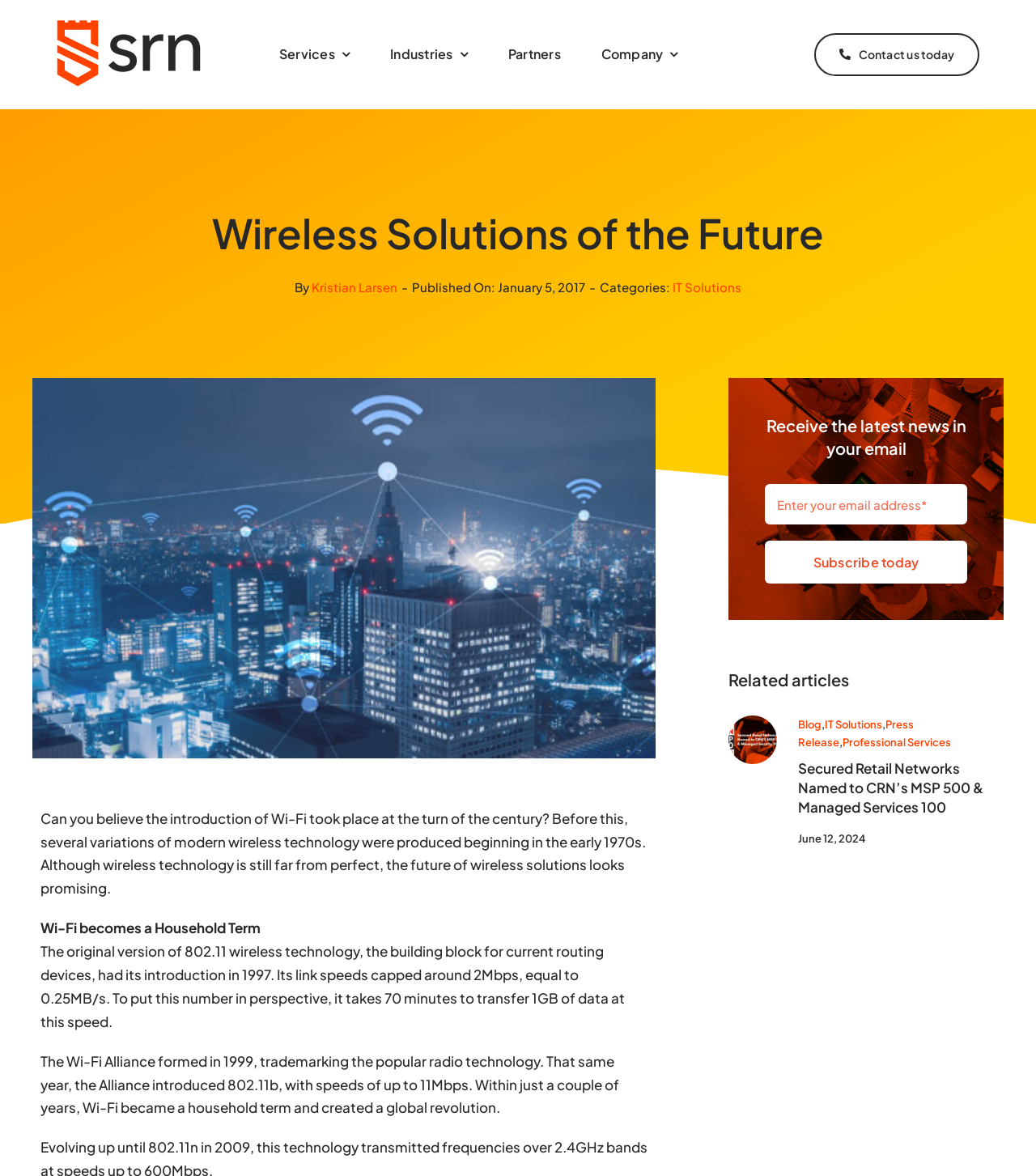What is the title of the related article?
Carefully analyze the image and provide a thorough answer to the question.

I found the answer by looking at the heading 'Related articles' and the link 'Secured Retail Networks Named to CRN’s MSP 500 & Managed Services 100' which suggests that it is the title of a related article.